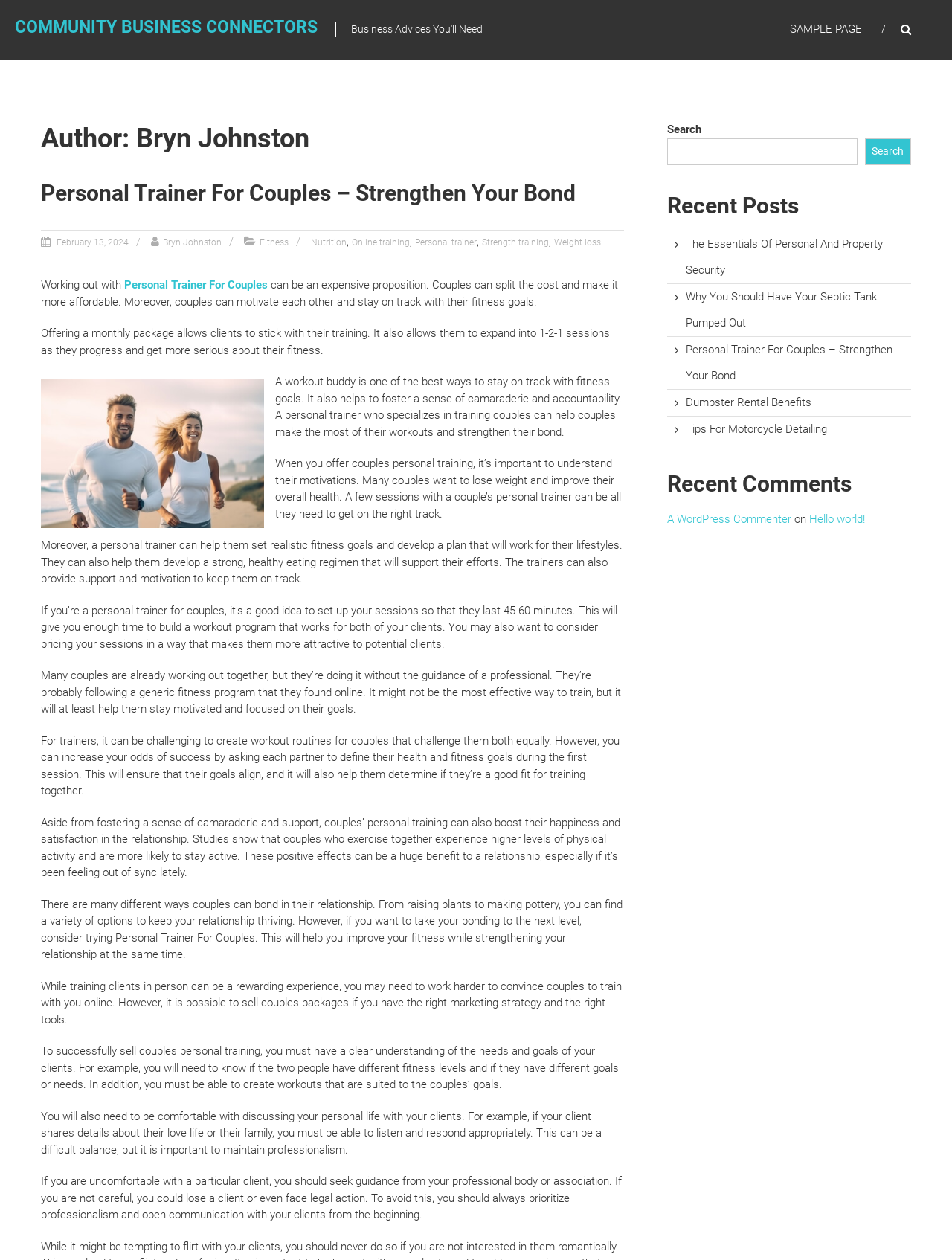Specify the bounding box coordinates of the area that needs to be clicked to achieve the following instruction: "Search for something".

[0.701, 0.11, 0.9, 0.131]